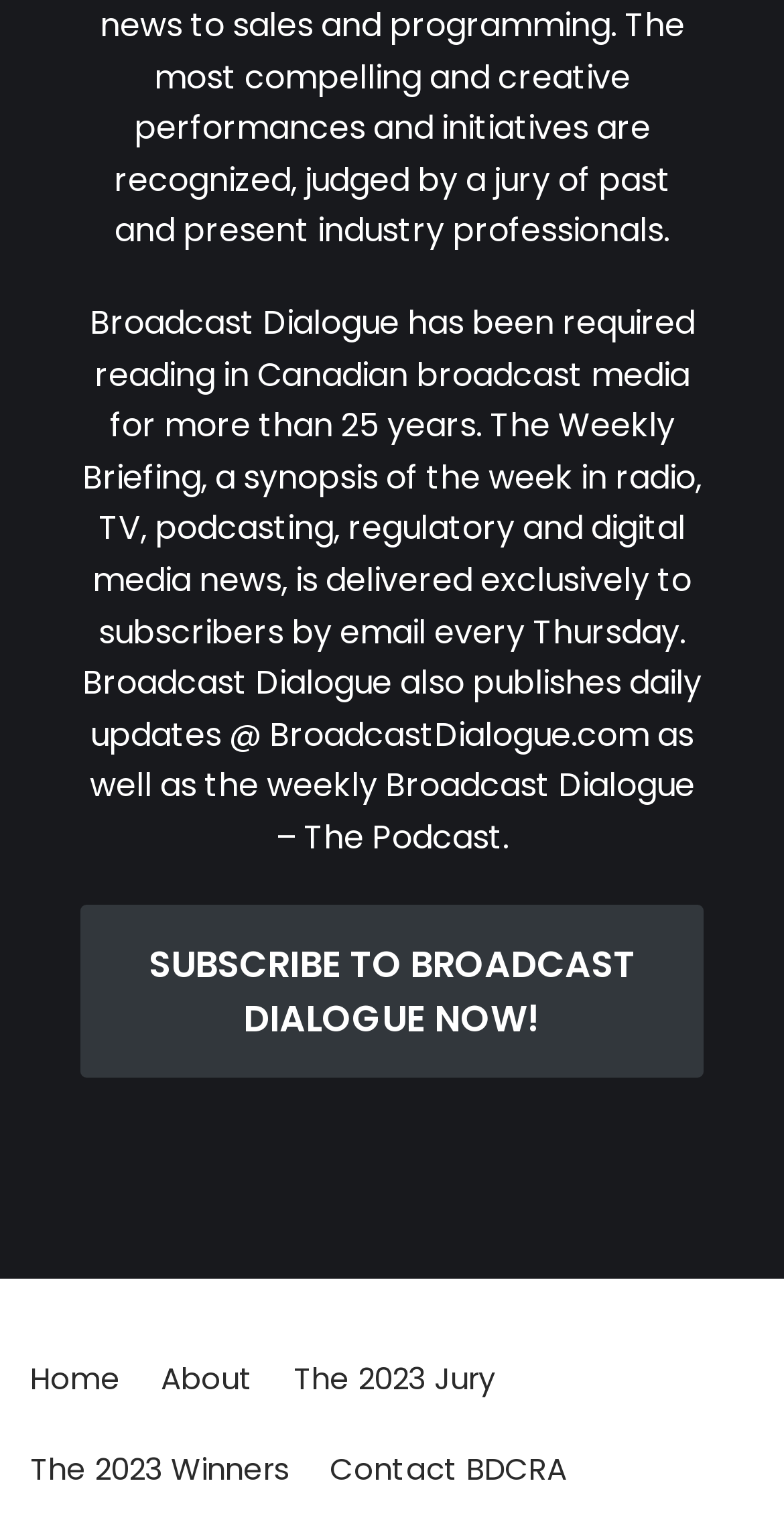Reply to the question with a single word or phrase:
What is the name of the podcast published by Broadcast Dialogue?

Broadcast Dialogue – The Podcast